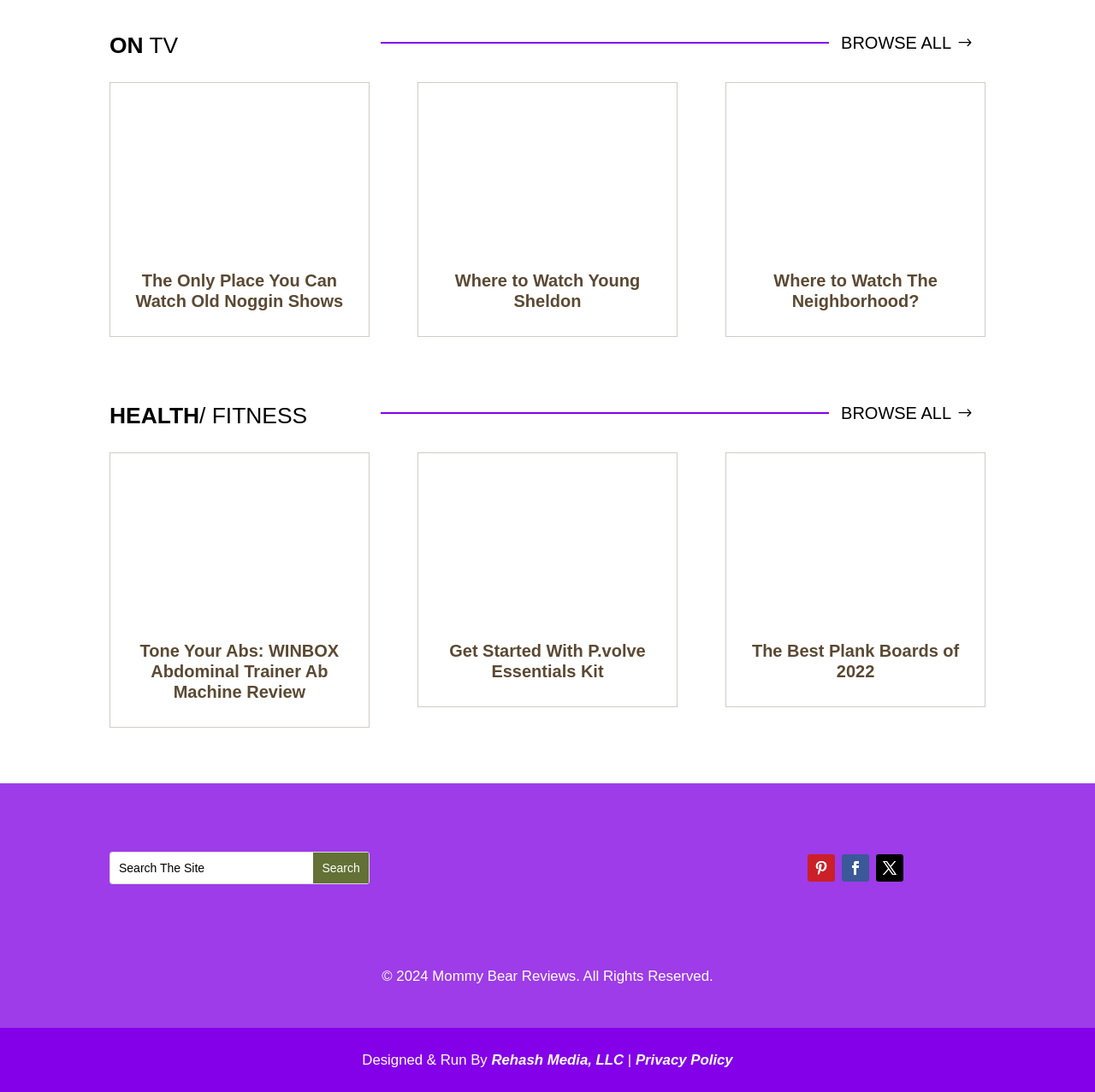How many social media links are present in the footer?
Please use the visual content to give a single word or phrase answer.

3